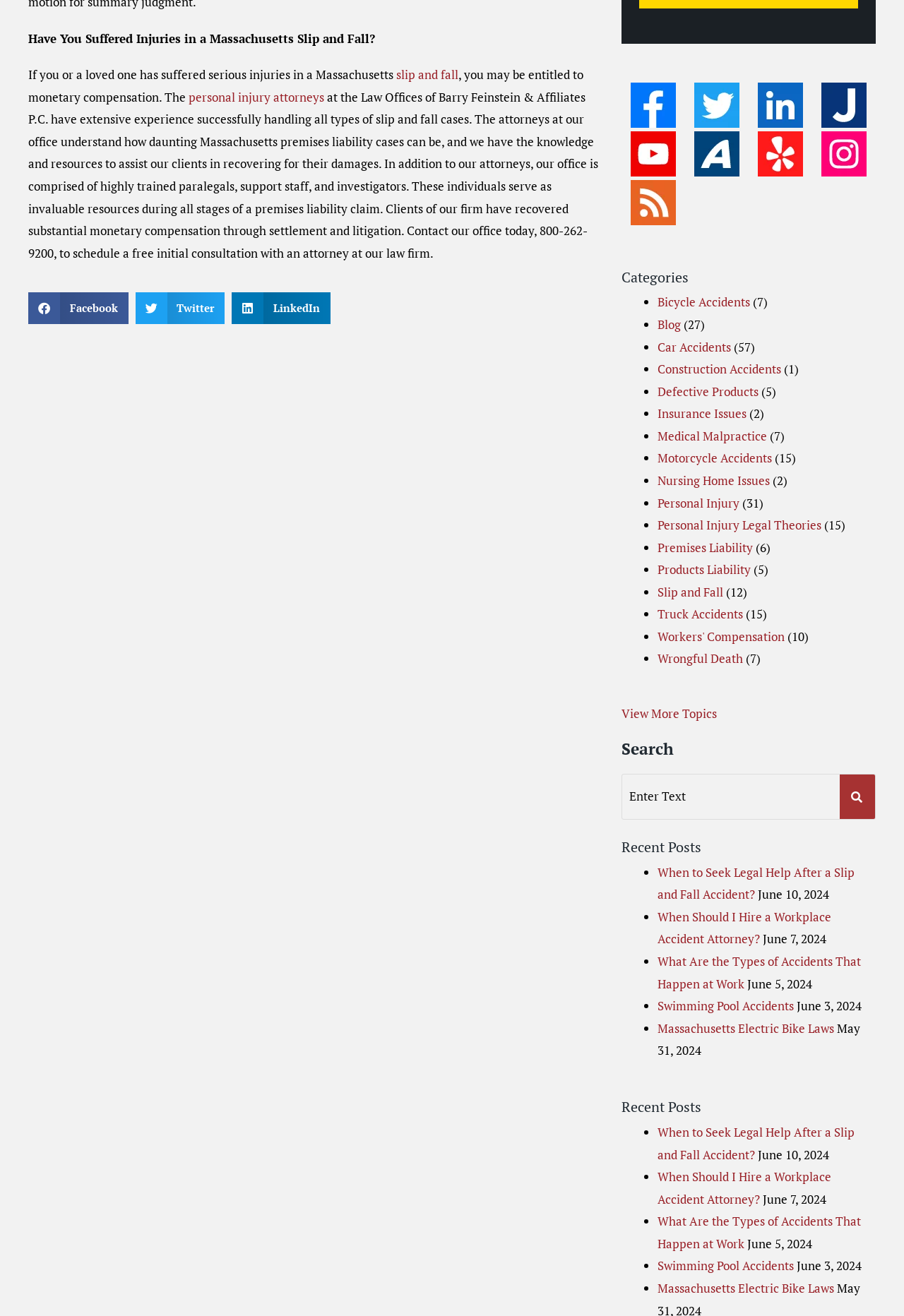Given the element description, predict the bounding box coordinates in the format (top-left x, top-left y, bottom-right x, bottom-right y), using floating point numbers between 0 and 1: Personal Injury Legal Theories

[0.727, 0.393, 0.908, 0.405]